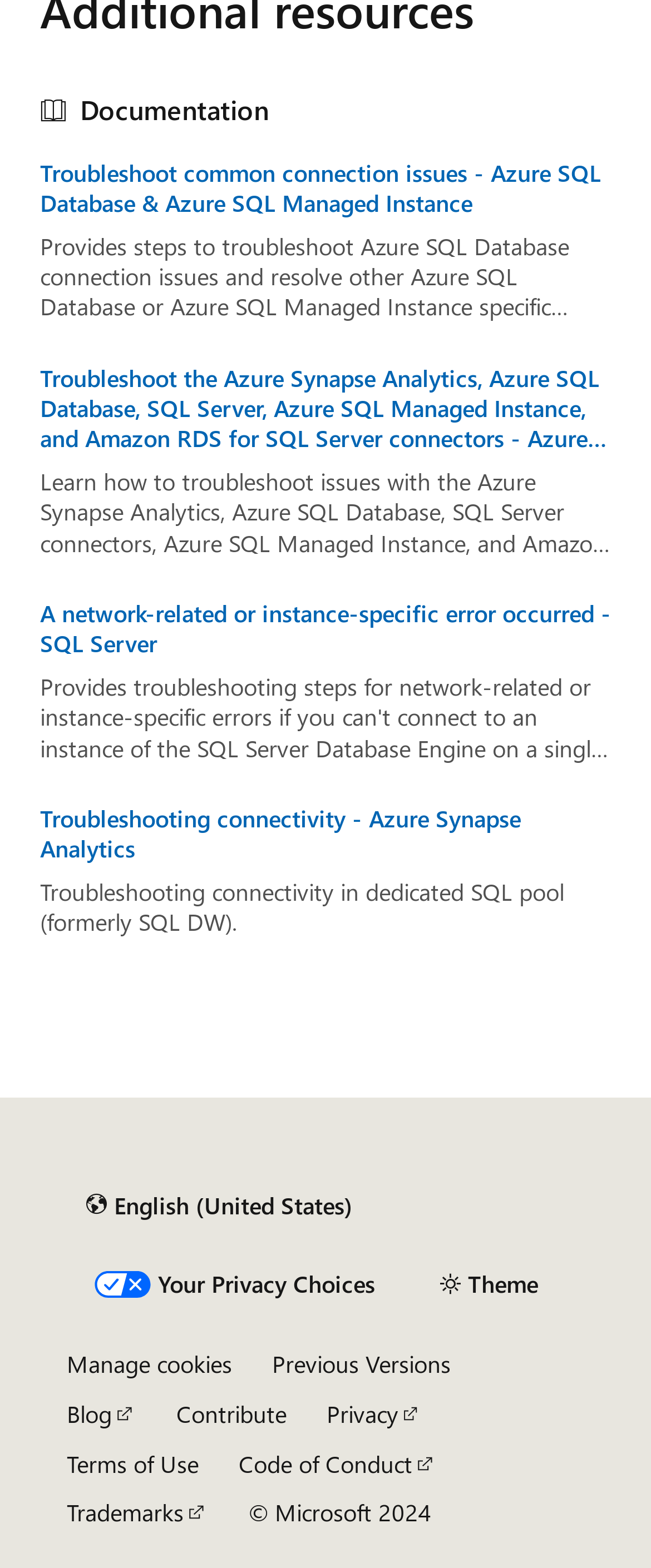Find and indicate the bounding box coordinates of the region you should select to follow the given instruction: "View previous versions".

[0.418, 0.86, 0.692, 0.88]